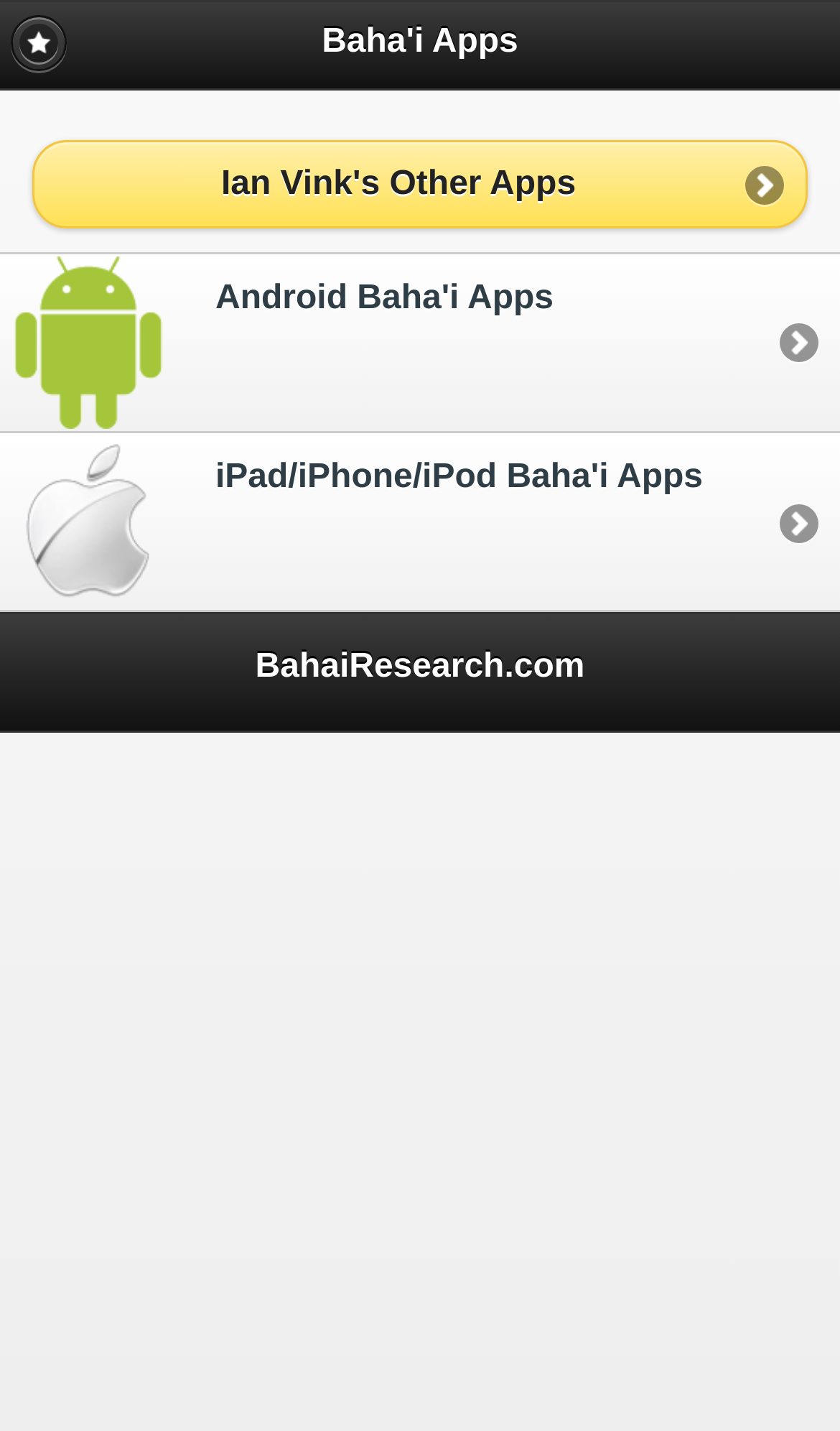How many types of Baha'i apps are listed?
Look at the image and provide a short answer using one word or a phrase.

2